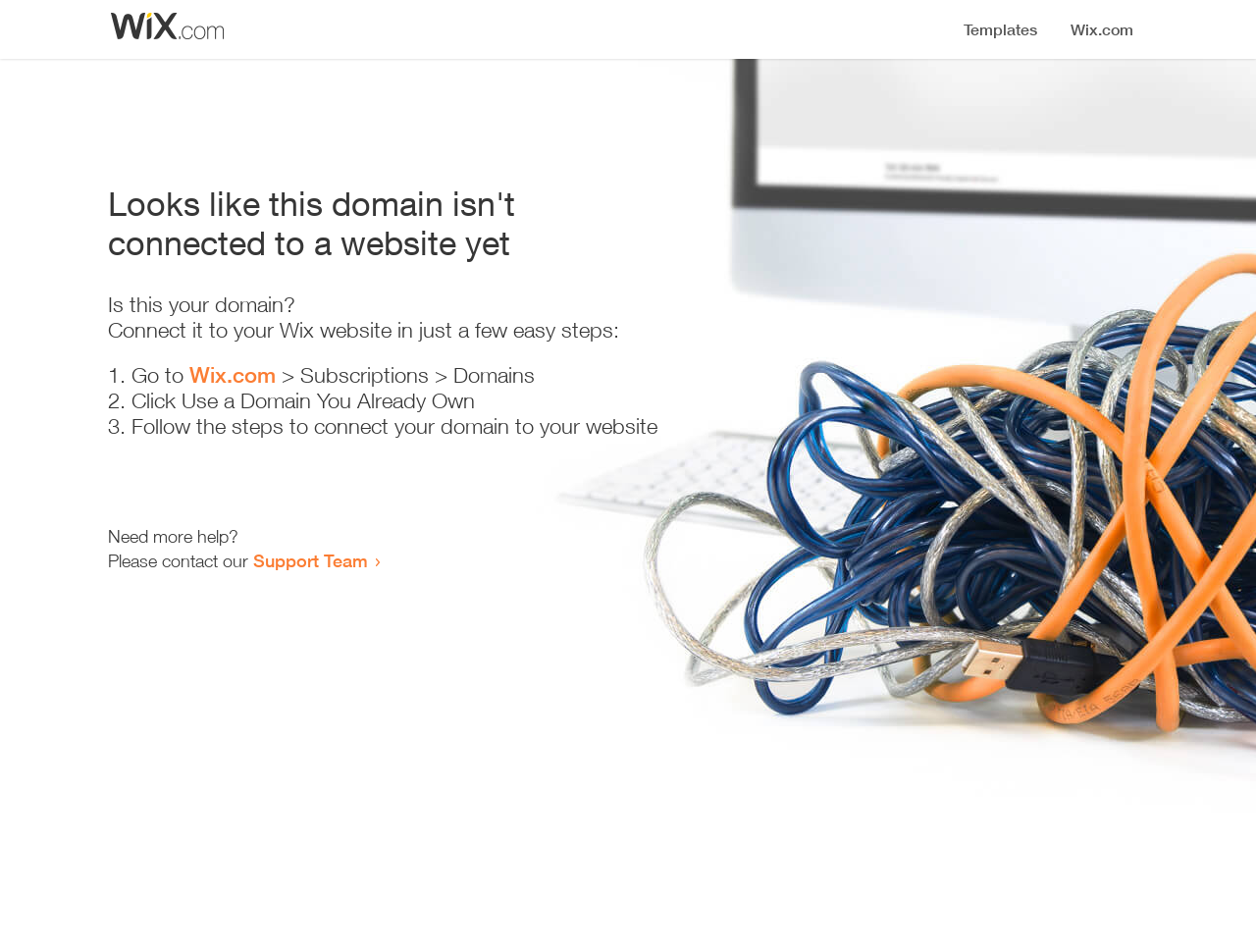Please find and generate the text of the main header of the webpage.

Looks like this domain isn't
connected to a website yet